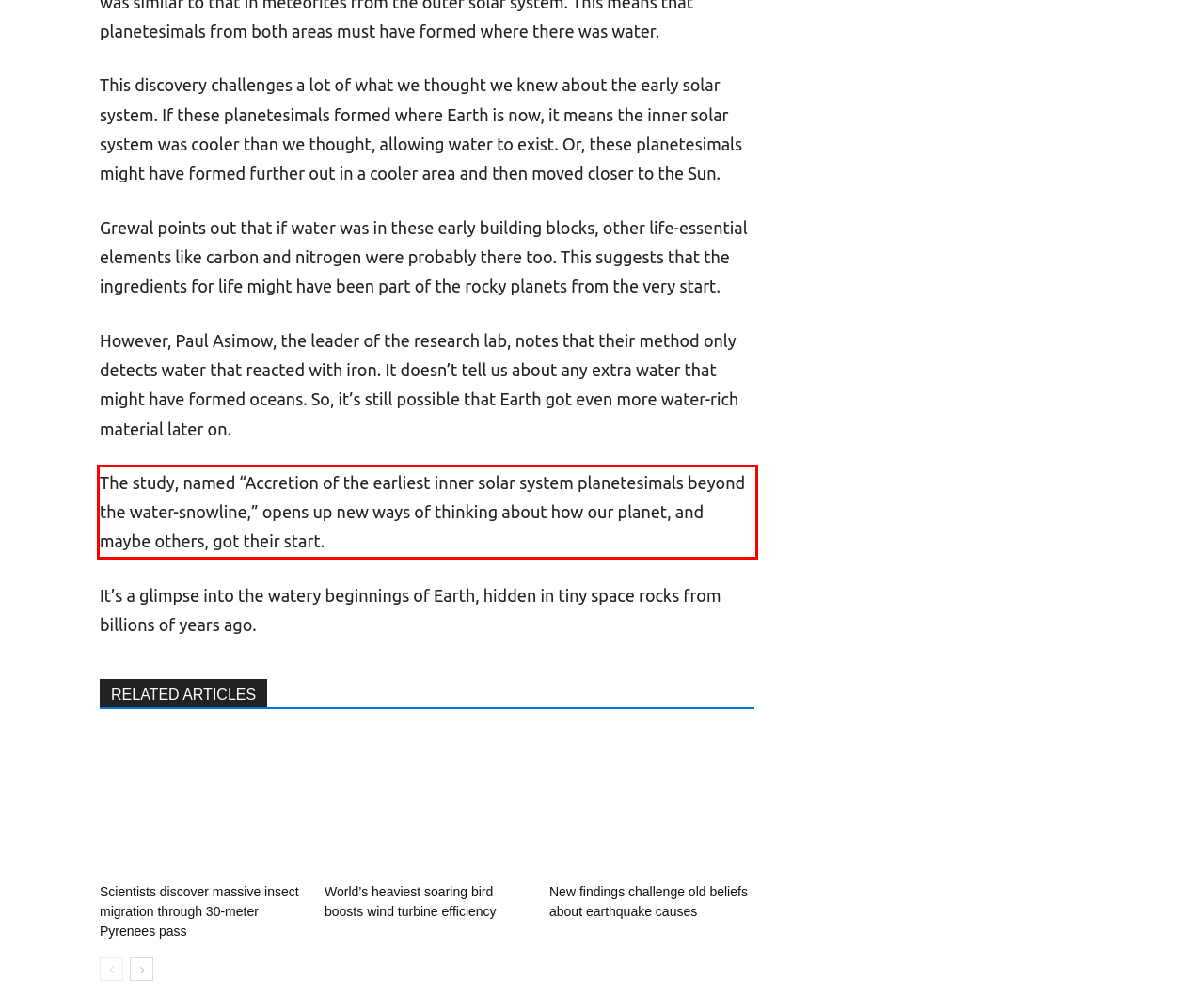Please identify and extract the text from the UI element that is surrounded by a red bounding box in the provided webpage screenshot.

The study, named “Accretion of the earliest inner solar system planetesimals beyond the water-snowline,” opens up new ways of thinking about how our planet, and maybe others, got their start.